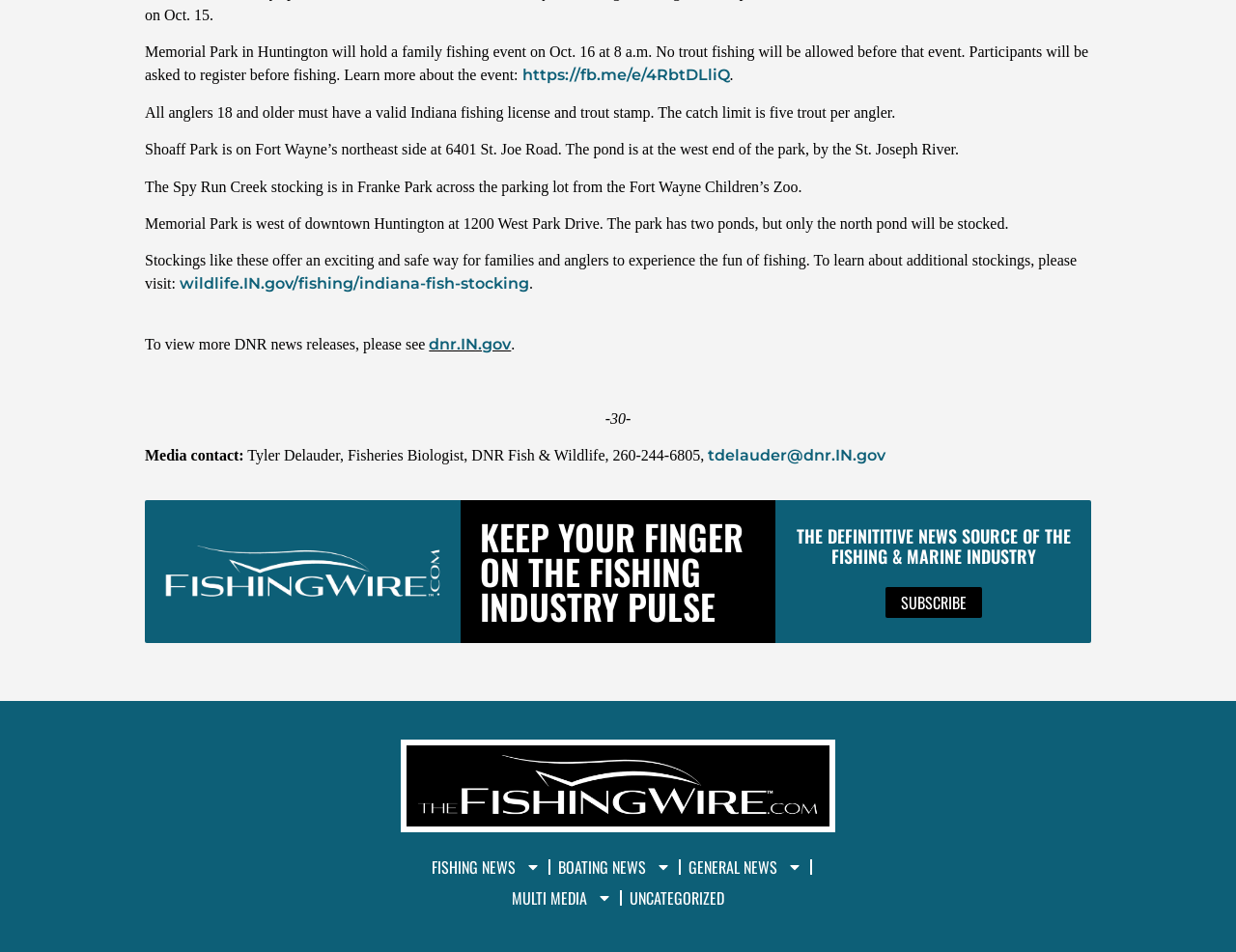Please examine the image and provide a detailed answer to the question: How many trout can each angler catch?

The answer can be found in the third StaticText element, which states 'The catch limit is five trout per angler.'